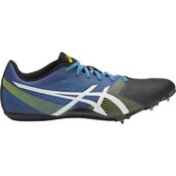What is the purpose of the spikes on the outsole?
Using the details from the image, give an elaborate explanation to answer the question.

According to the caption, the outsole is 'equipped with spikes, enhancing traction on the track', which suggests that the spikes are designed to improve grip and stability on the track surface.